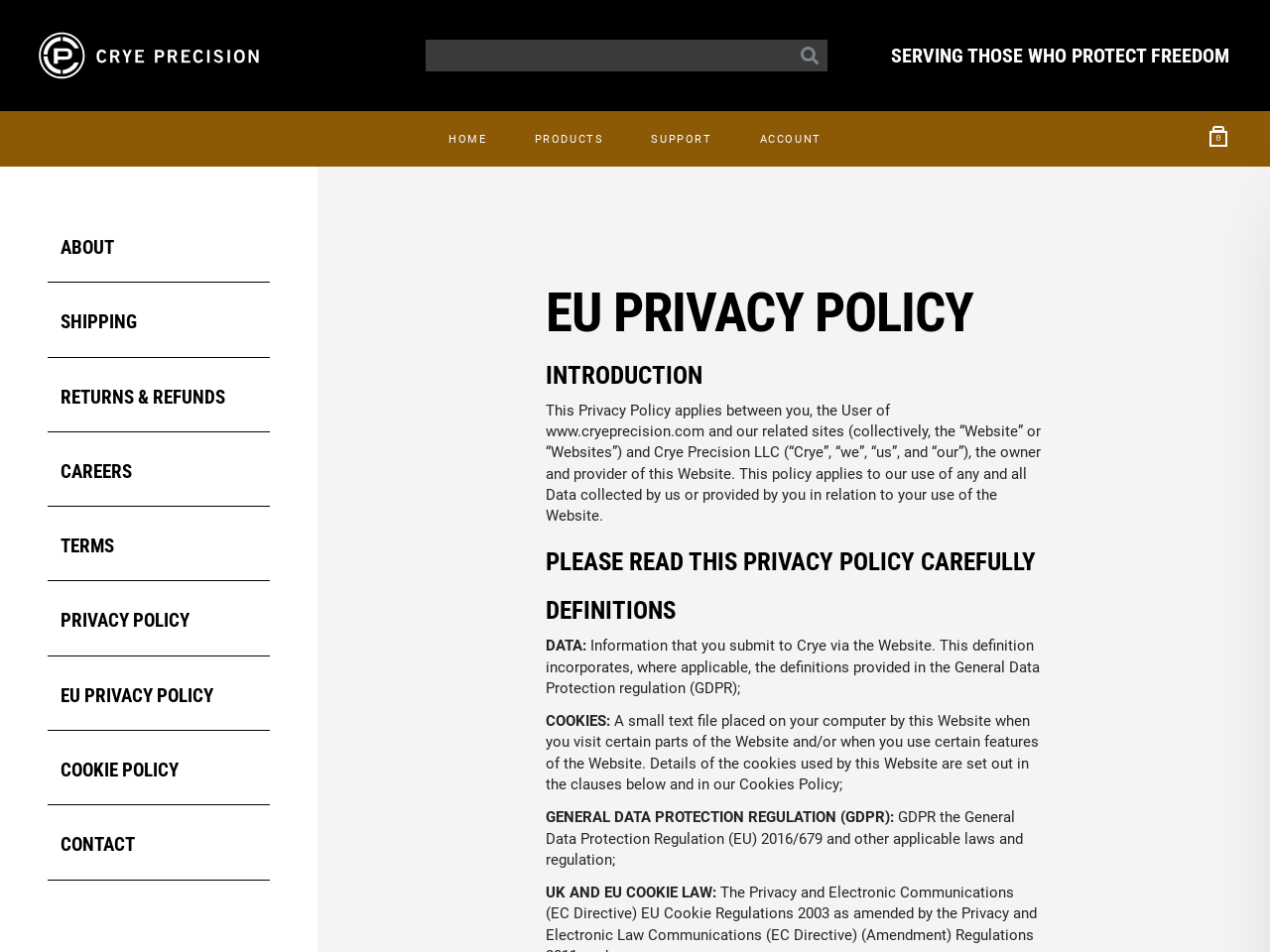Predict the bounding box of the UI element based on the description: "Returns & Refunds". The coordinates should be four float numbers between 0 and 1, formatted as [left, top, right, bottom].

[0.038, 0.382, 0.212, 0.454]